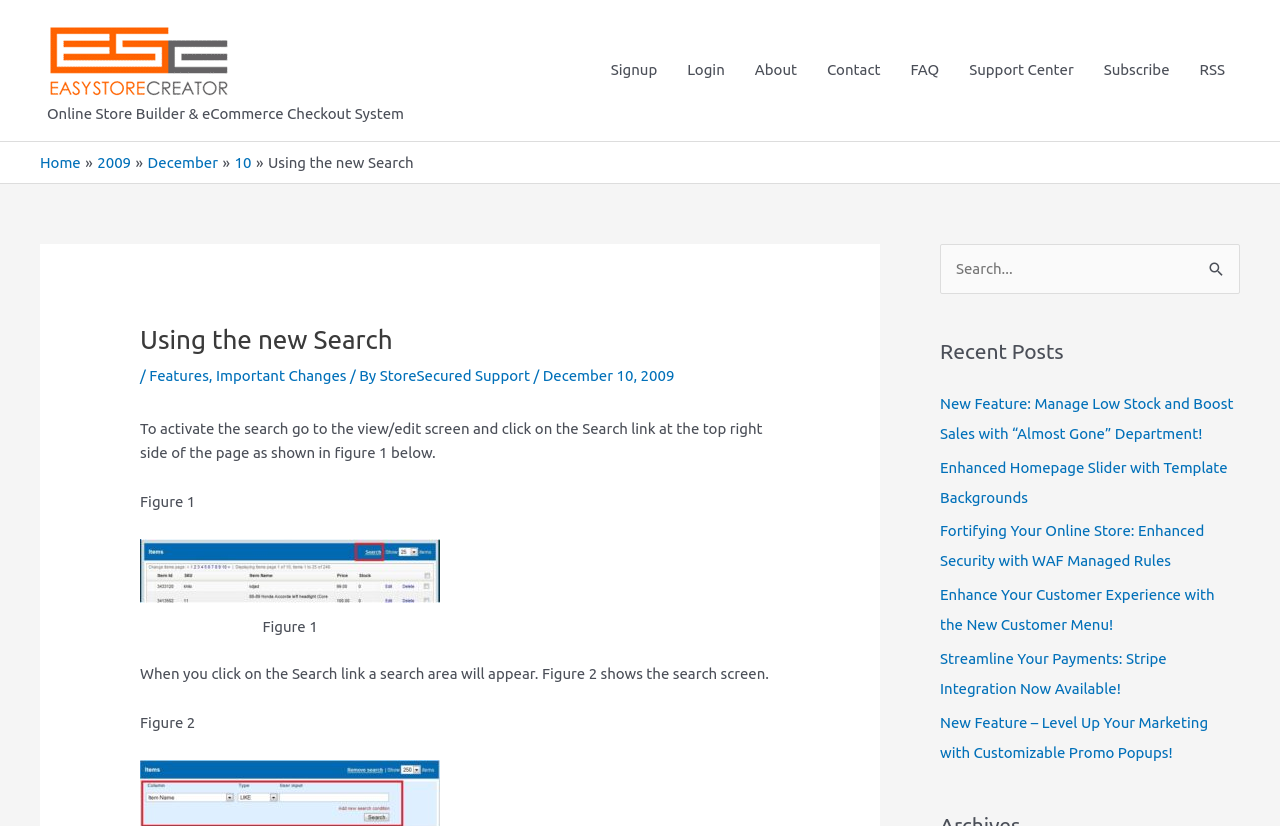Can you specify the bounding box coordinates of the area that needs to be clicked to fulfill the following instruction: "Click on the Search link"?

[0.465, 0.0, 0.525, 0.17]